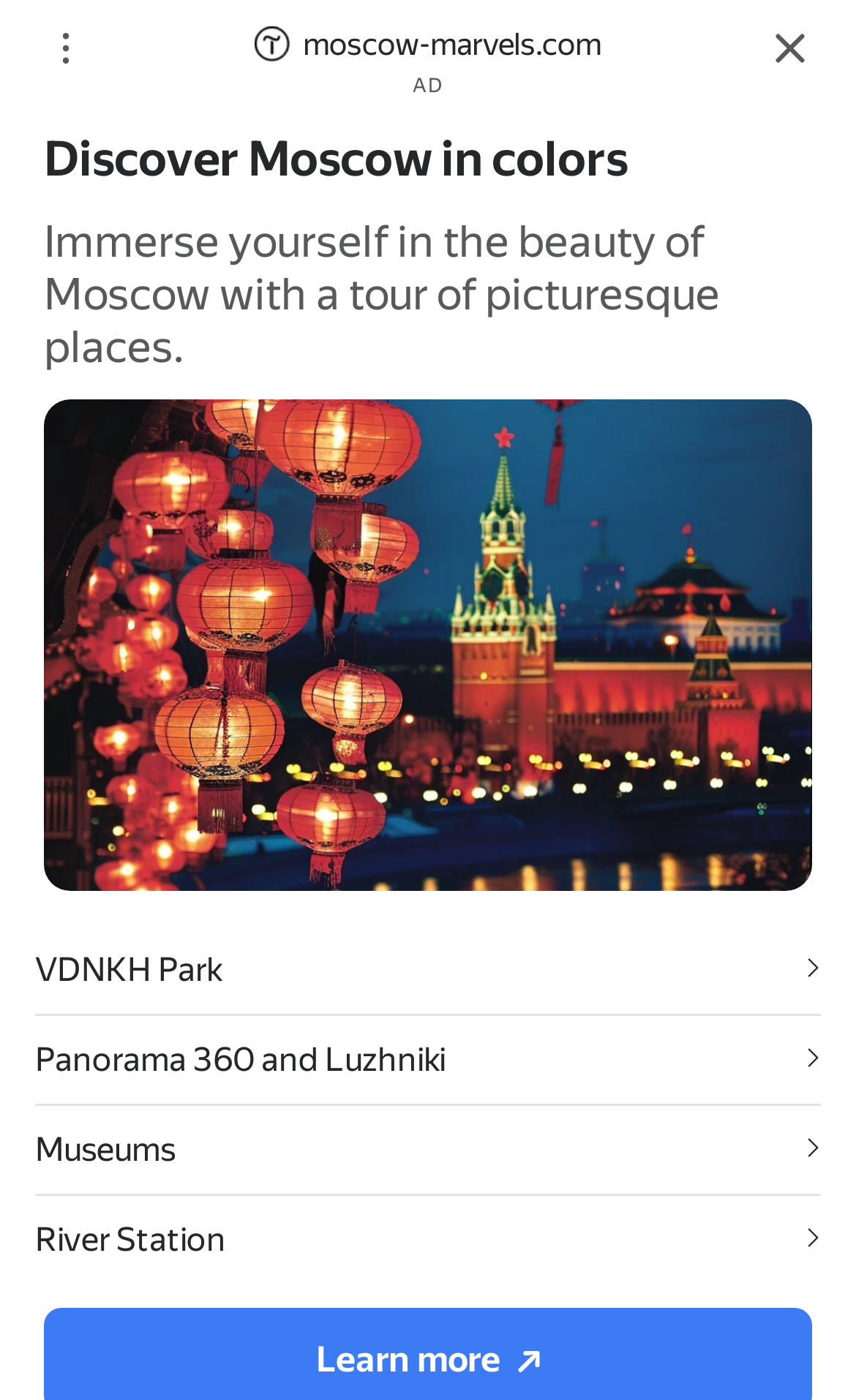Please identify the bounding box coordinates of the clickable region that I should interact with to perform the following instruction: "Visit 'Книги на английском'". The coordinates should be expressed as four float numbers between 0 and 1, i.e., [left, top, right, bottom].

[0.499, 0.427, 0.822, 0.451]